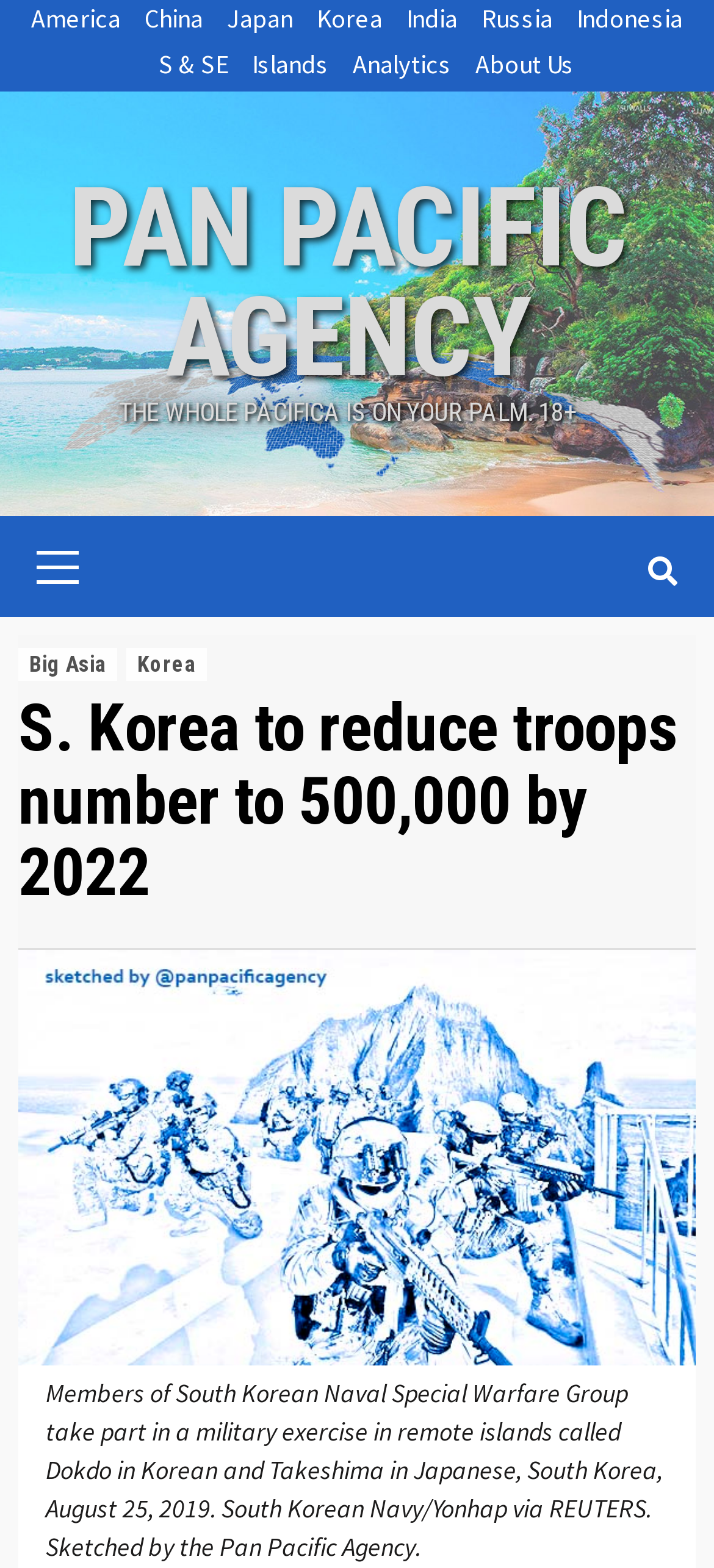What is the slogan of the Pan Pacific Agency?
Can you give a detailed and elaborate answer to the question?

I found the slogan of the Pan Pacific Agency in the StaticText element, which is 'THE WHOLE PACIFICA IS ON YOUR PALM. 18+'.